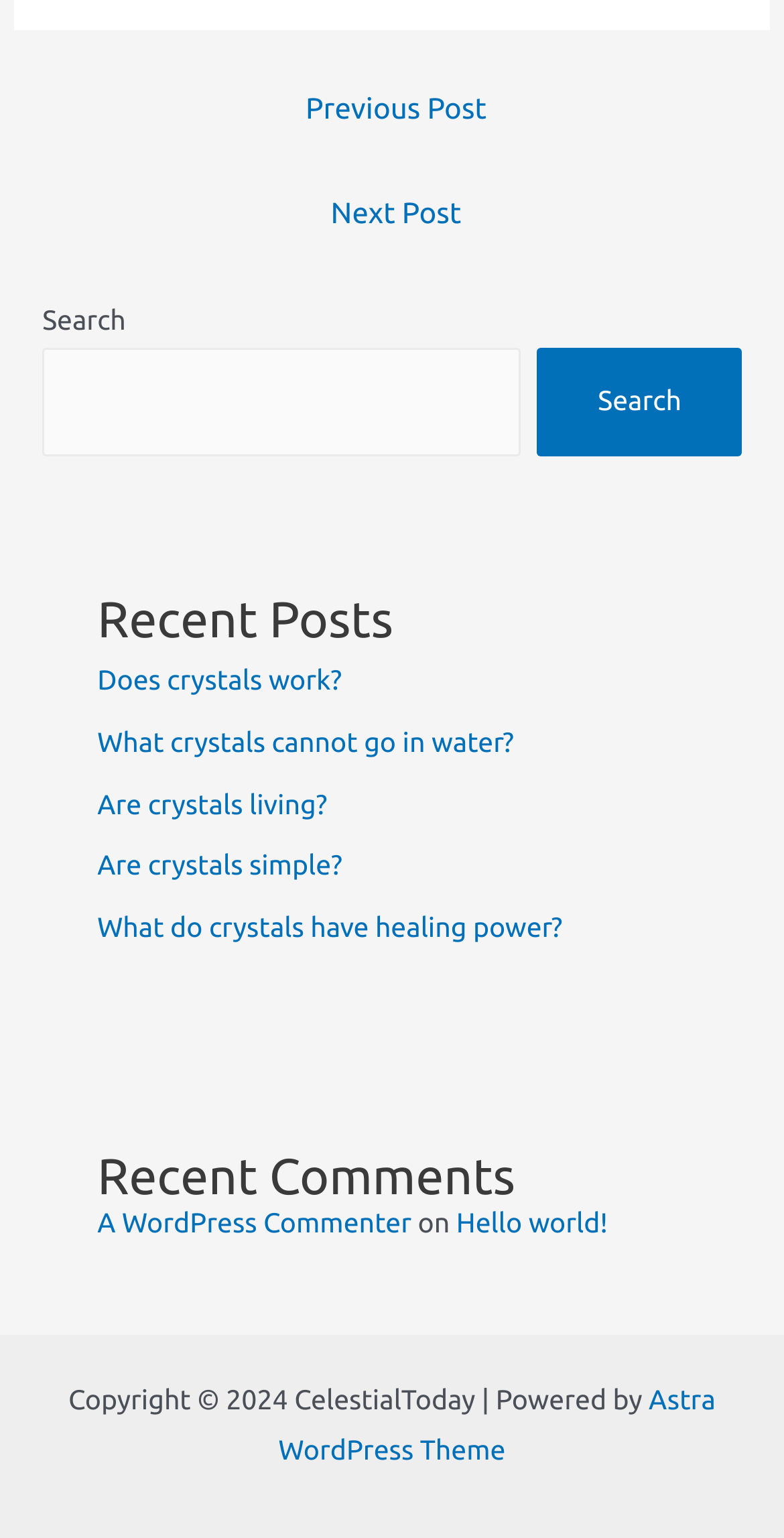Find the bounding box coordinates for the HTML element specified by: "Search".

[0.686, 0.227, 0.946, 0.297]